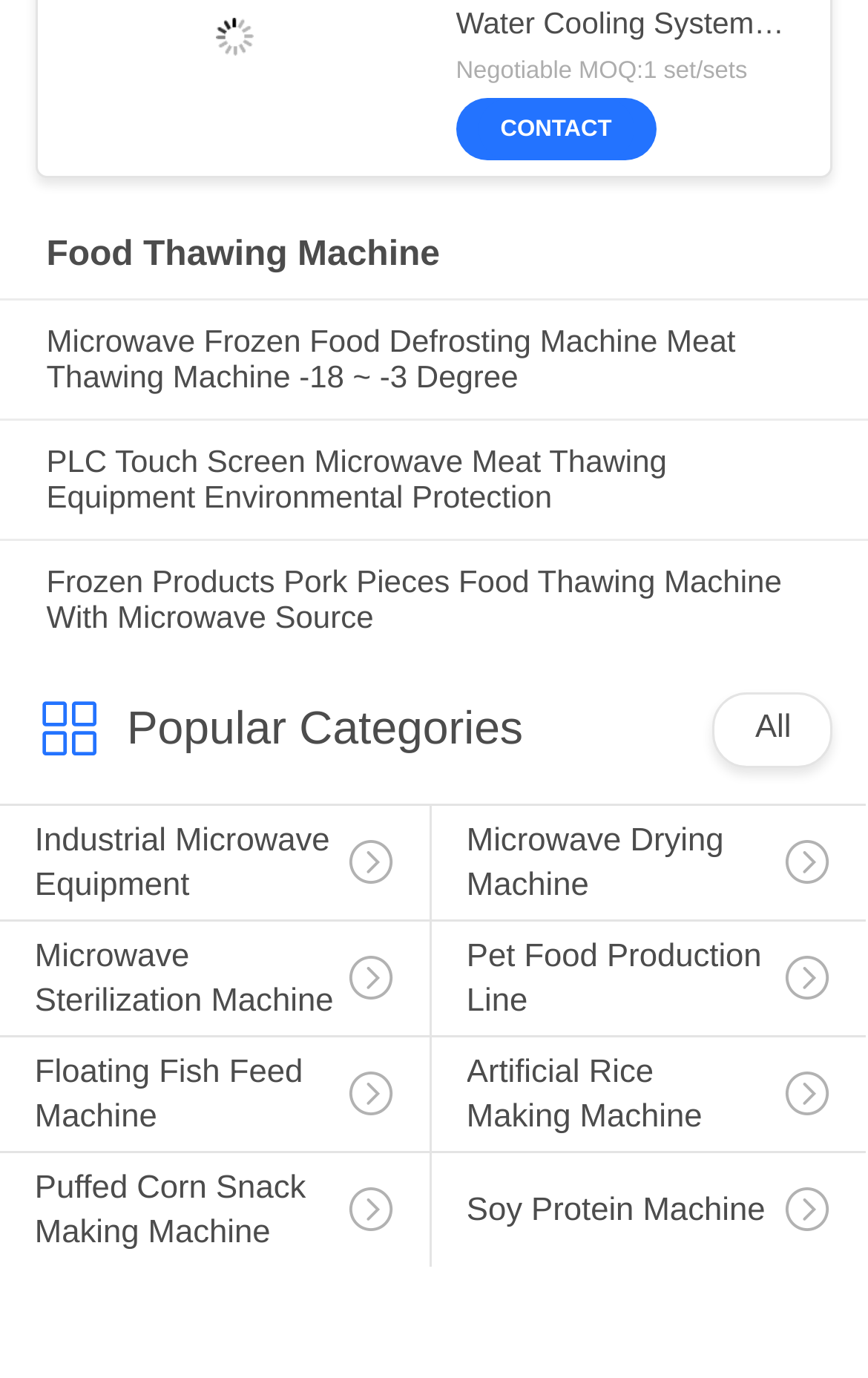Identify the bounding box for the UI element described as: "Puffed Corn Snack Making Machine". Ensure the coordinates are four float numbers between 0 and 1, formatted as [left, top, right, bottom].

[0.0, 0.836, 0.495, 0.956]